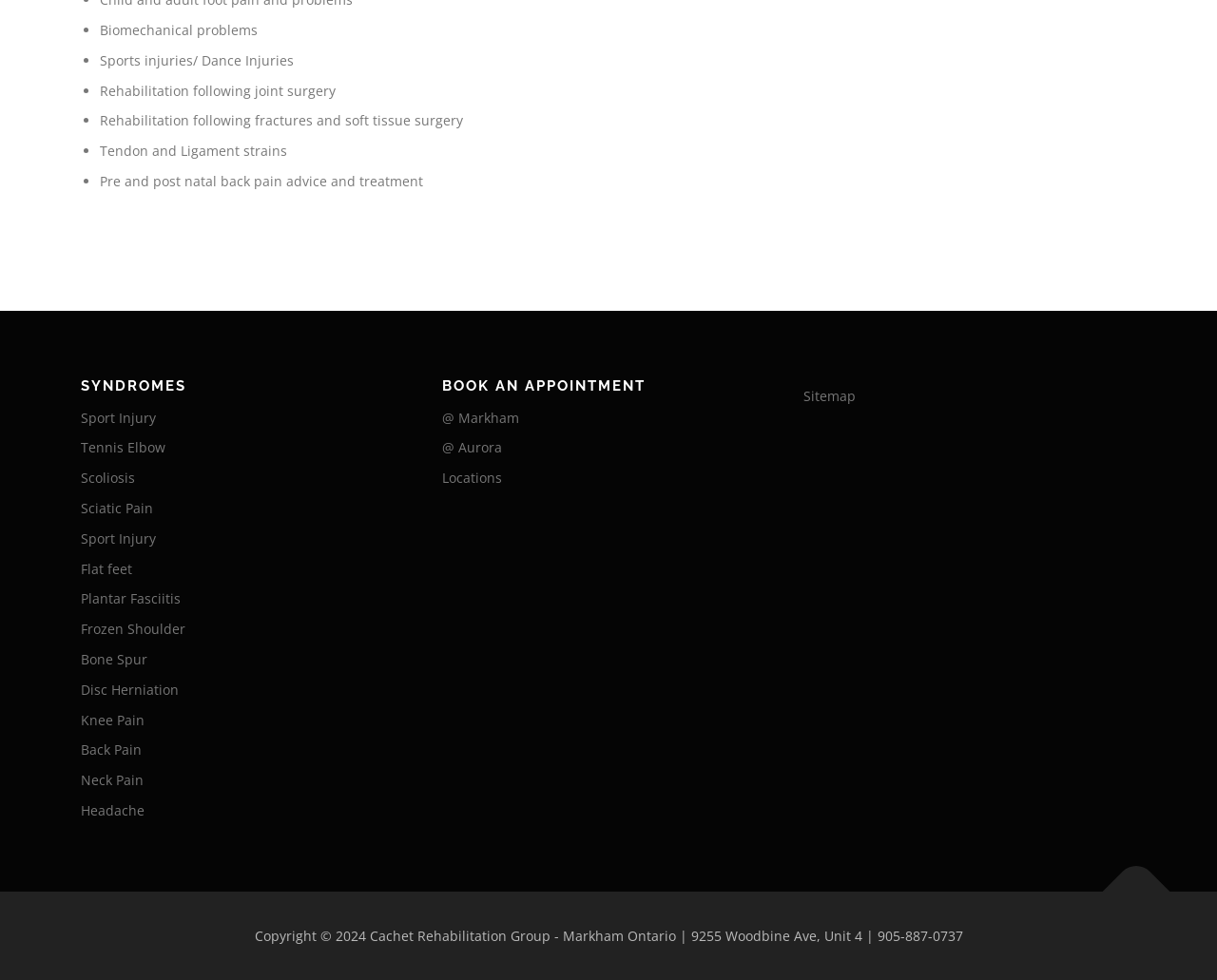Given the description of the UI element: "Syndromes", predict the bounding box coordinates in the form of [left, top, right, bottom], with each value being a float between 0 and 1.

[0.066, 0.385, 0.34, 0.402]